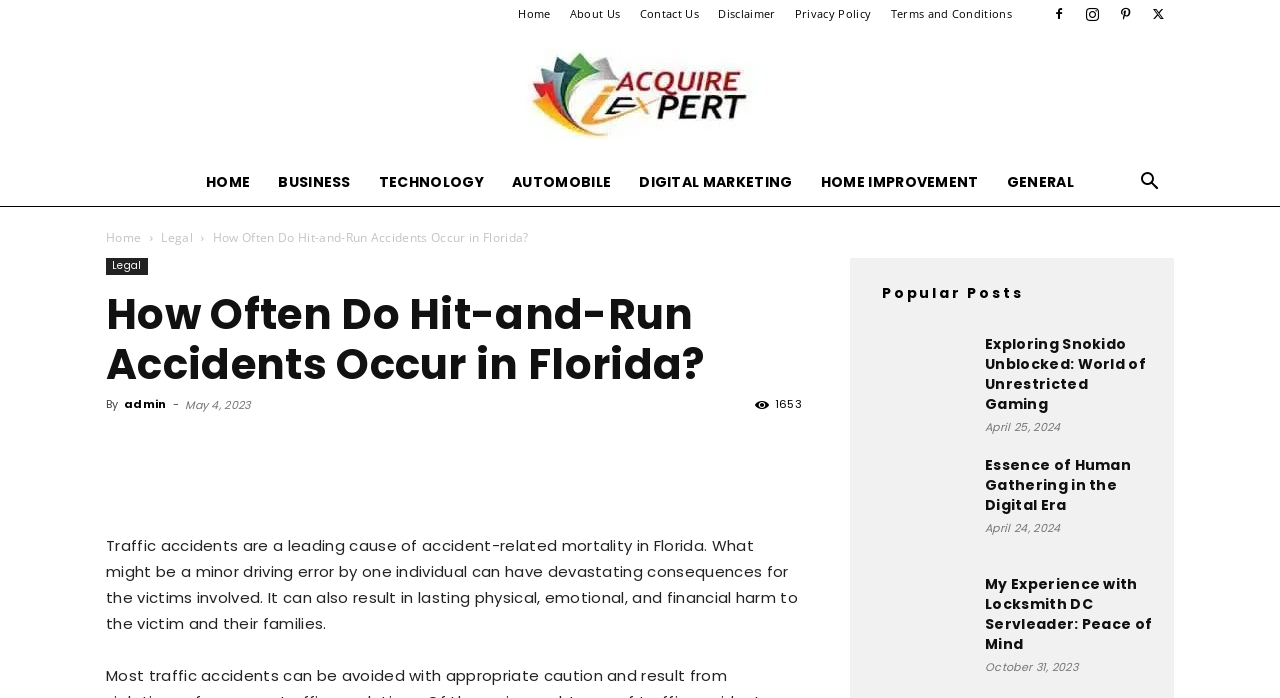Give a concise answer of one word or phrase to the question: 
What is the date of the latest popular post?

May 4, 2023